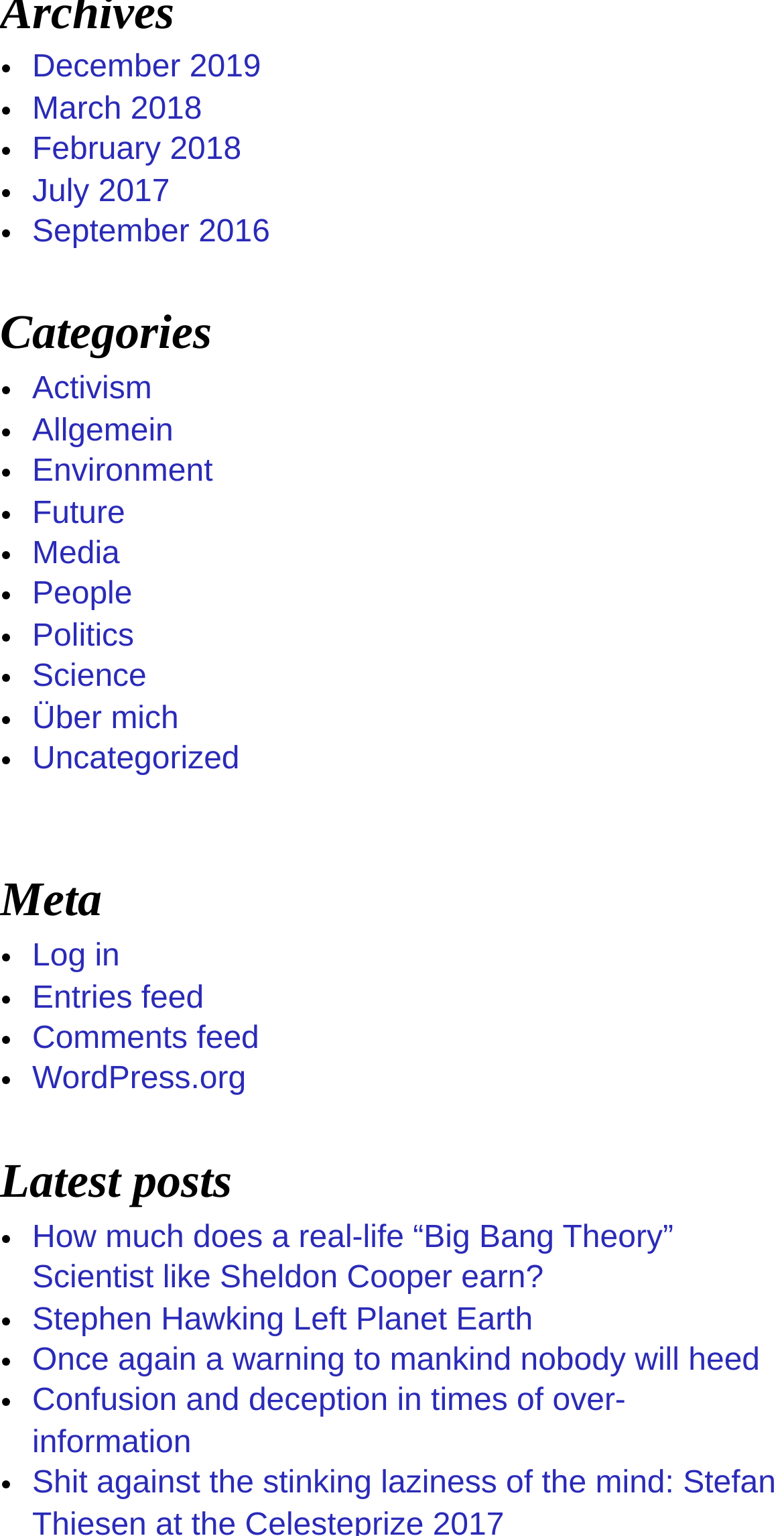Kindly determine the bounding box coordinates for the clickable area to achieve the given instruction: "Browse the 'Activism' category".

[0.041, 0.243, 0.194, 0.265]